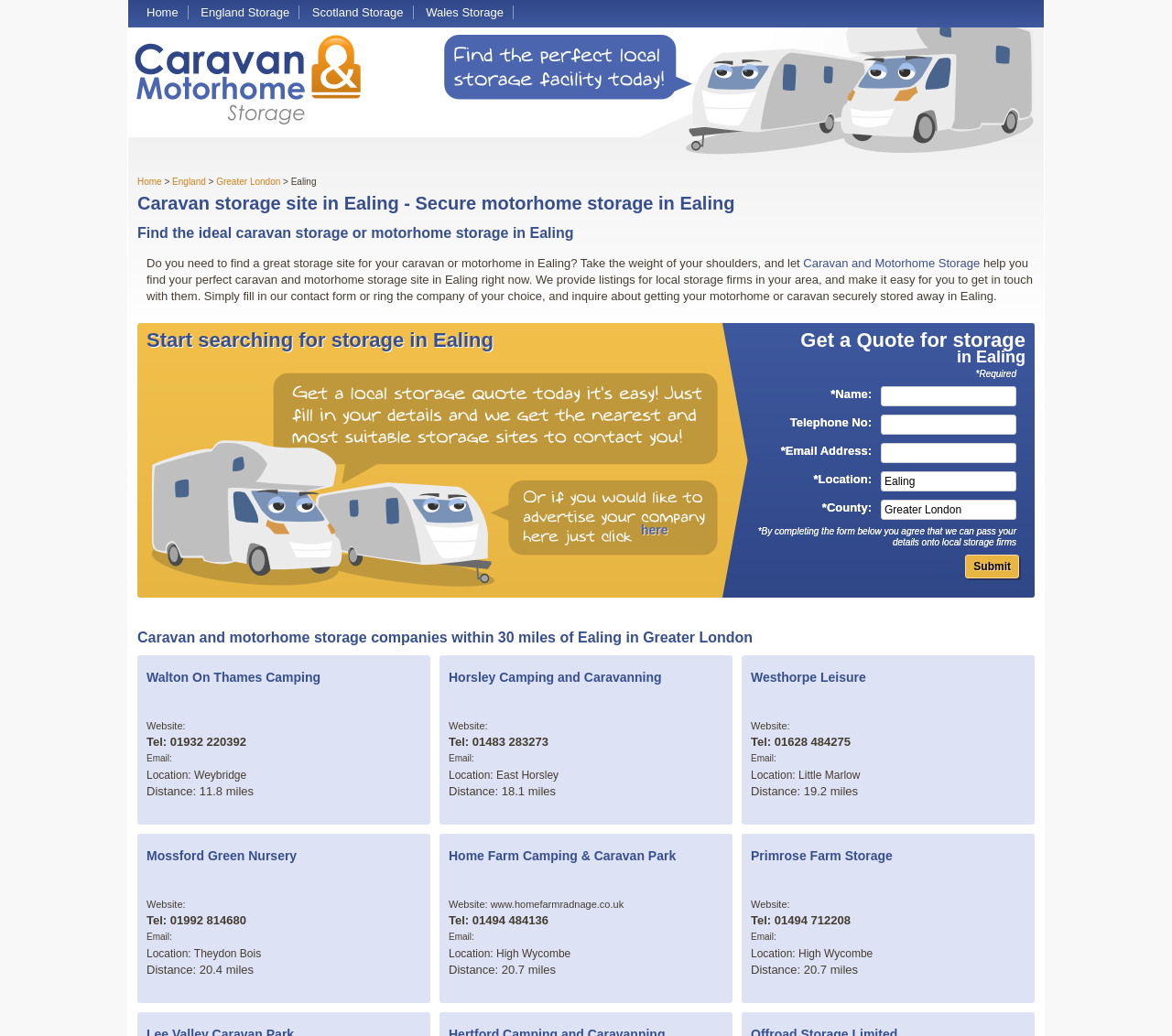Determine the bounding box for the UI element as described: "Scotland Storage". The coordinates should be represented as four float numbers between 0 and 1, formatted as [left, top, right, bottom].

[0.266, 0.005, 0.344, 0.019]